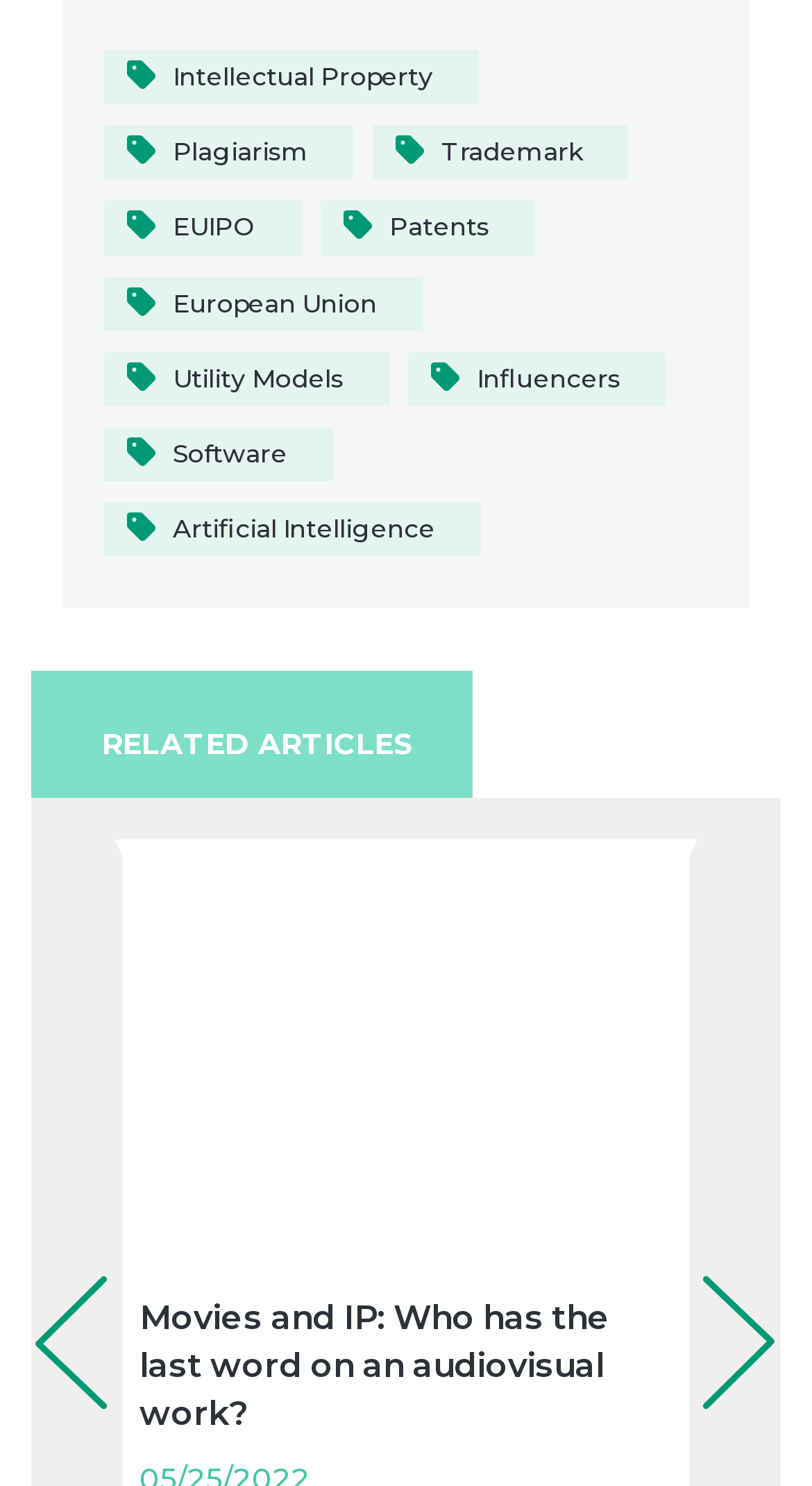Please locate the bounding box coordinates of the region I need to click to follow this instruction: "read about artificial intelligence".

[0.128, 0.338, 0.592, 0.375]